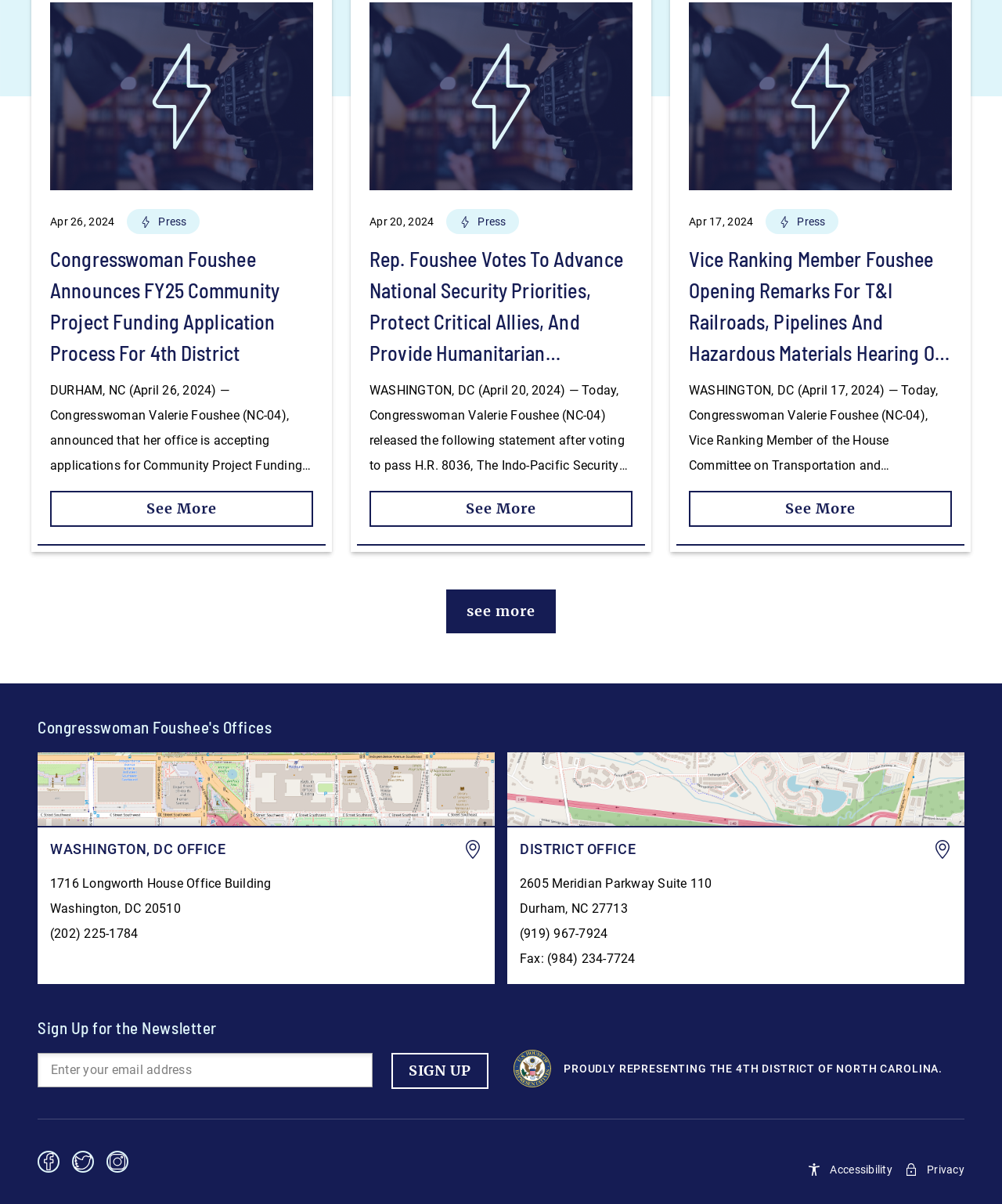How many offices does Congresswoman Foushee have?
Use the image to give a comprehensive and detailed response to the question.

I counted the number of office locations listed on the webpage, which are the Washington, DC Office and the District Office in Durham, NC.